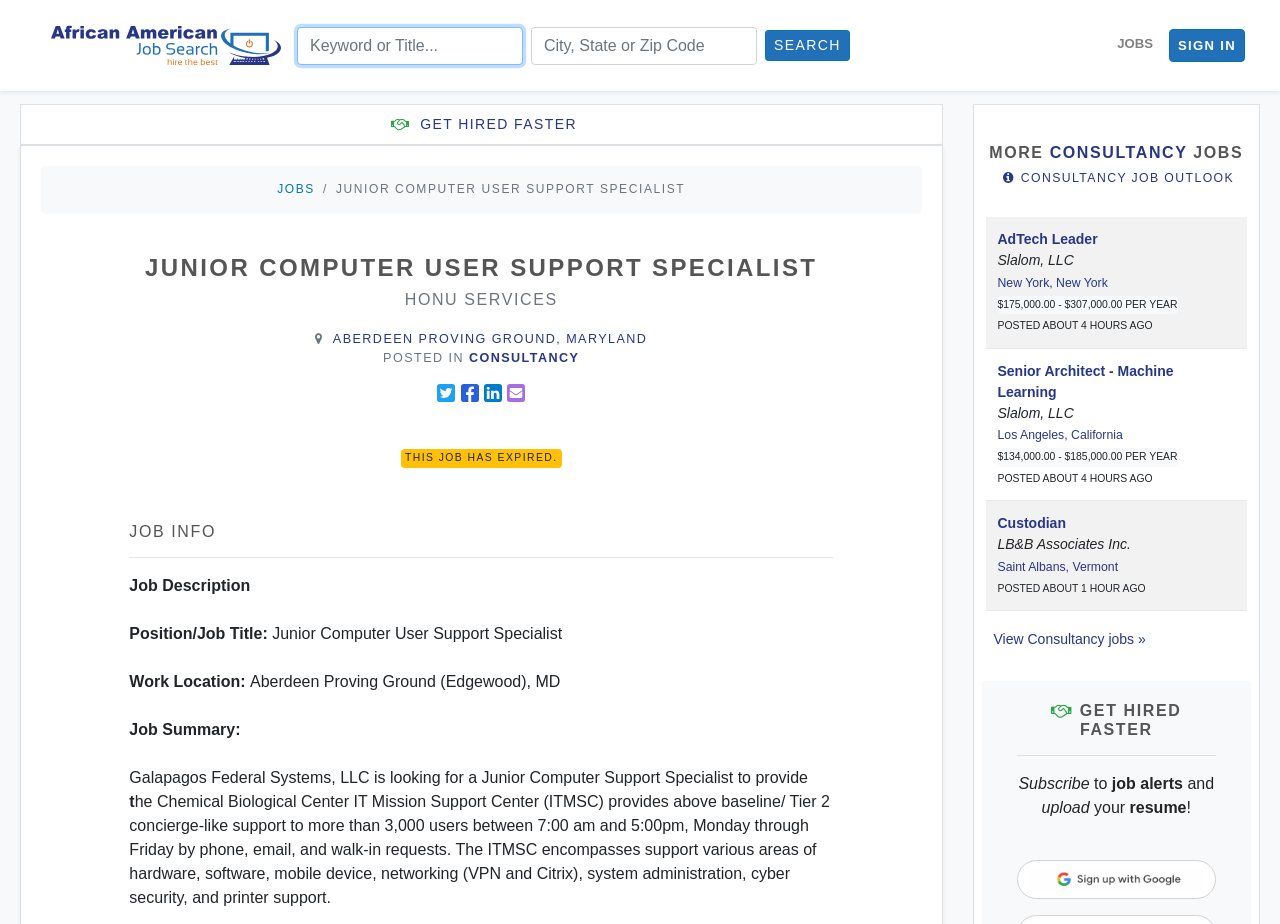Give a succinct answer to this question in a single word or phrase: 
How many jobs are listed in the 'MORE CONSULTANCY JOBS' section?

3